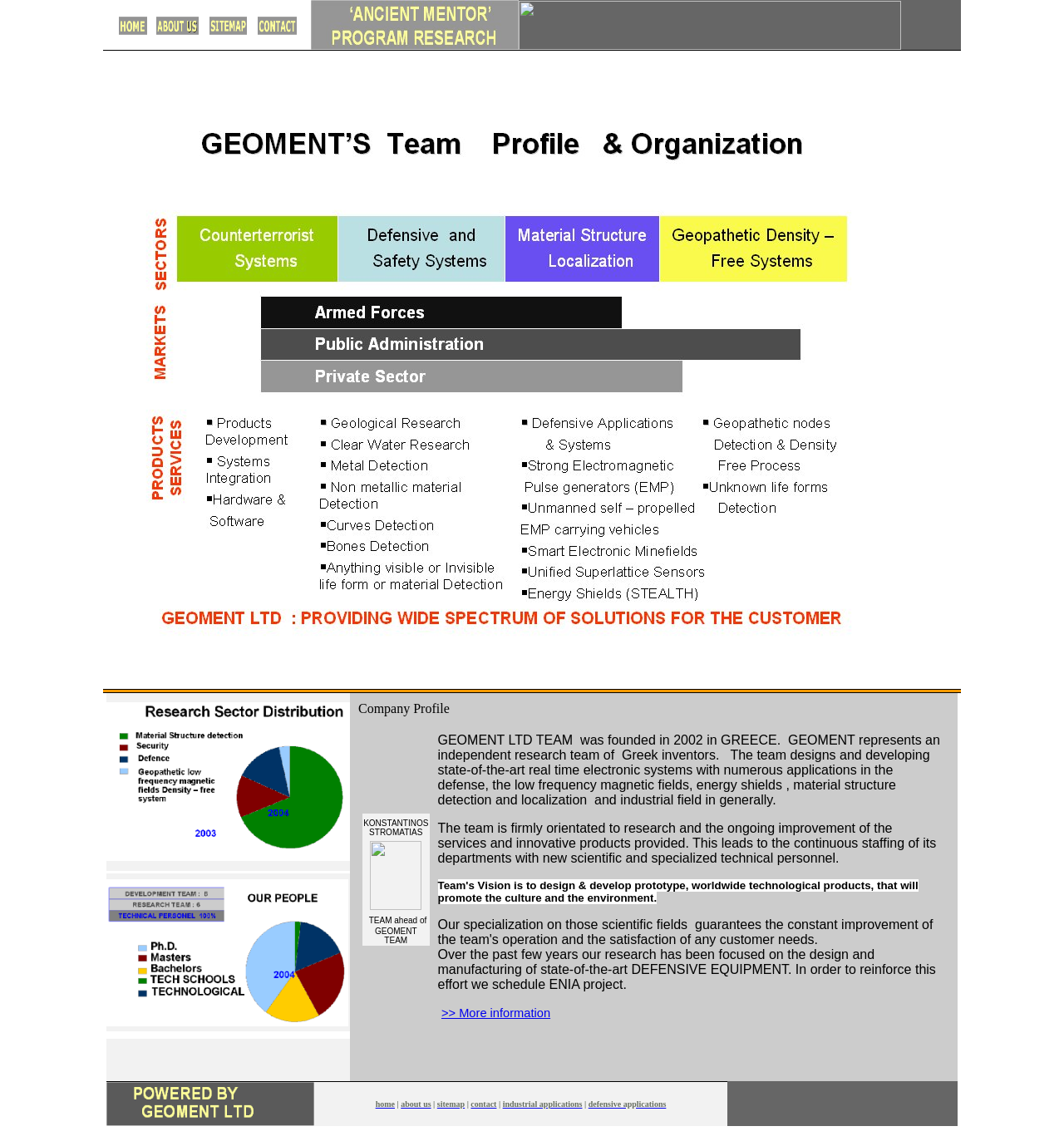Specify the bounding box coordinates of the area to click in order to follow the given instruction: "View company profile."

[0.337, 0.615, 0.892, 0.628]